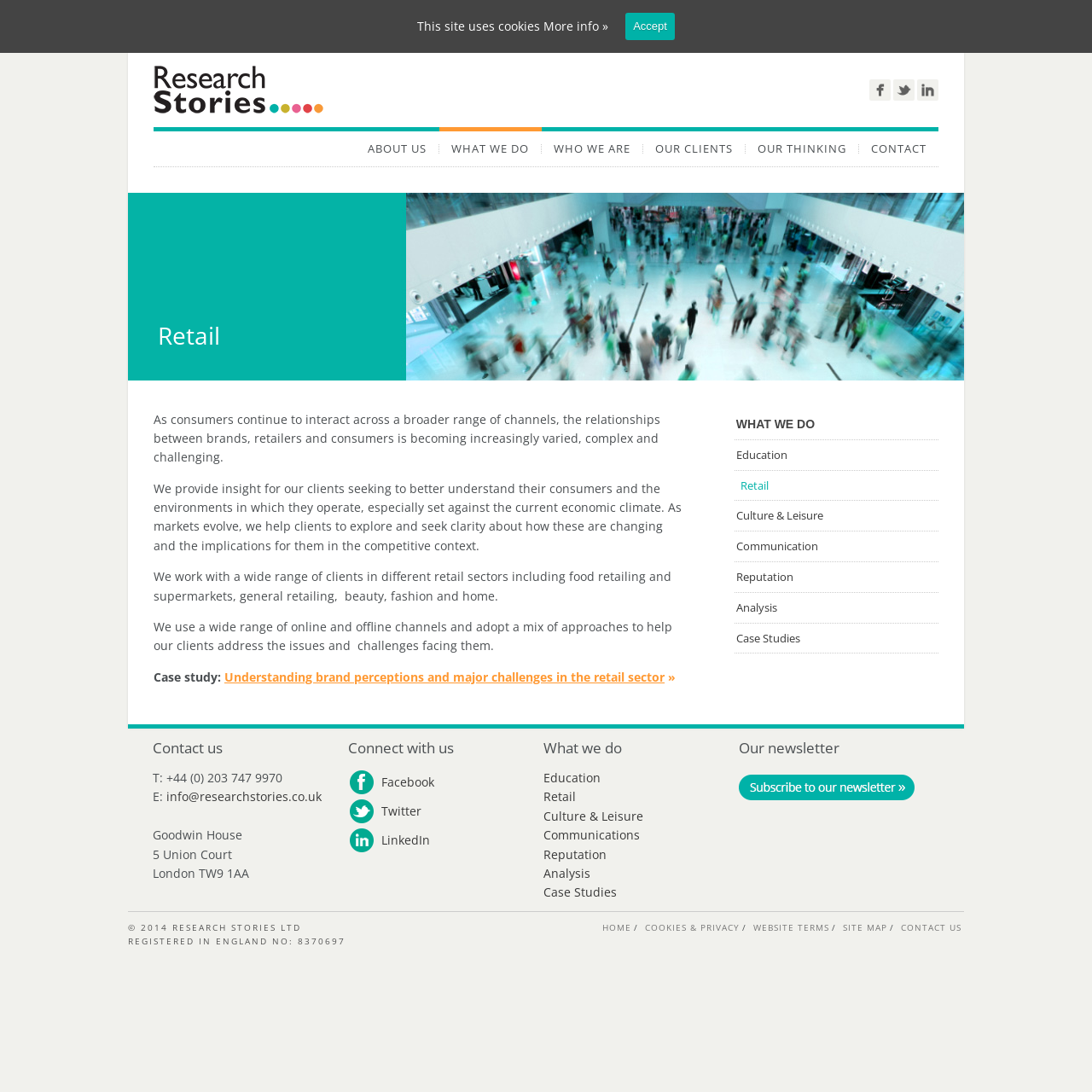Please identify the bounding box coordinates of the clickable element to fulfill the following instruction: "Go to the home page". The coordinates should be four float numbers between 0 and 1, i.e., [left, top, right, bottom].

[0.552, 0.844, 0.578, 0.855]